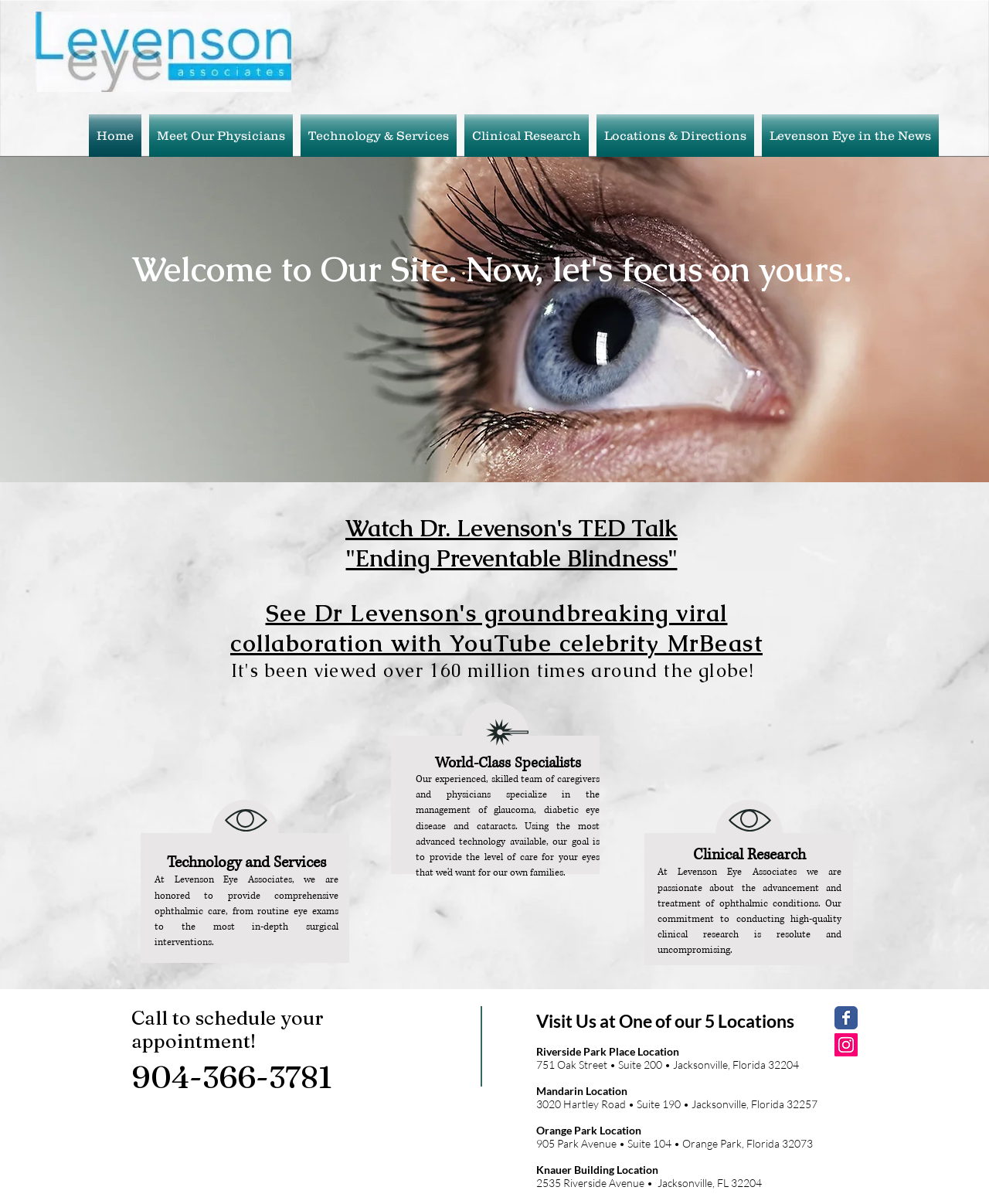What is the phone number to schedule an appointment?
Refer to the image and provide a concise answer in one word or phrase.

904-366-3781